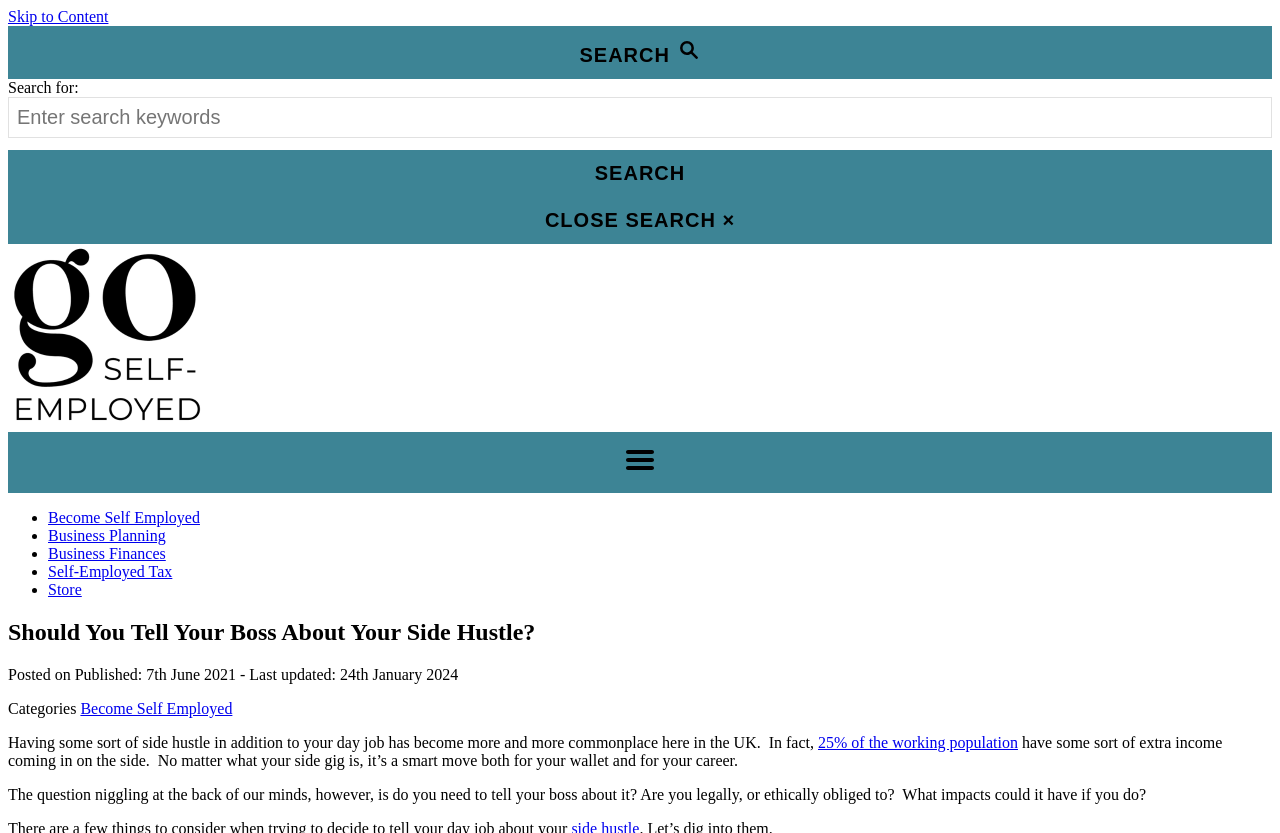Please find the bounding box coordinates of the element that must be clicked to perform the given instruction: "Go to Become Self Employed page". The coordinates should be four float numbers from 0 to 1, i.e., [left, top, right, bottom].

[0.038, 0.611, 0.156, 0.631]